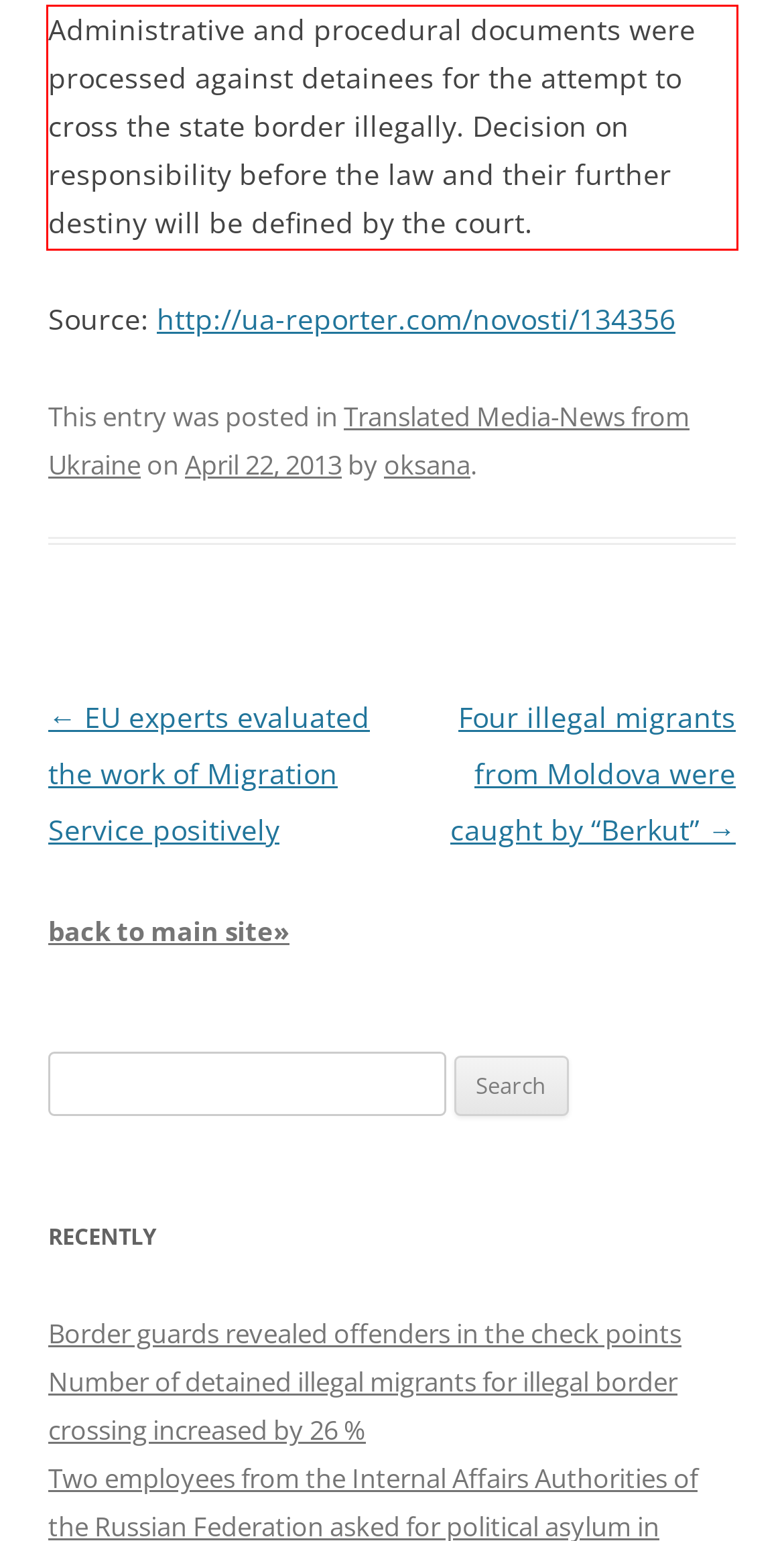Within the screenshot of a webpage, identify the red bounding box and perform OCR to capture the text content it contains.

Administrative and procedural documents were processed against detainees for the attempt to cross the state border illegally. Decision on responsibility before the law and their further destiny will be defined by the court.